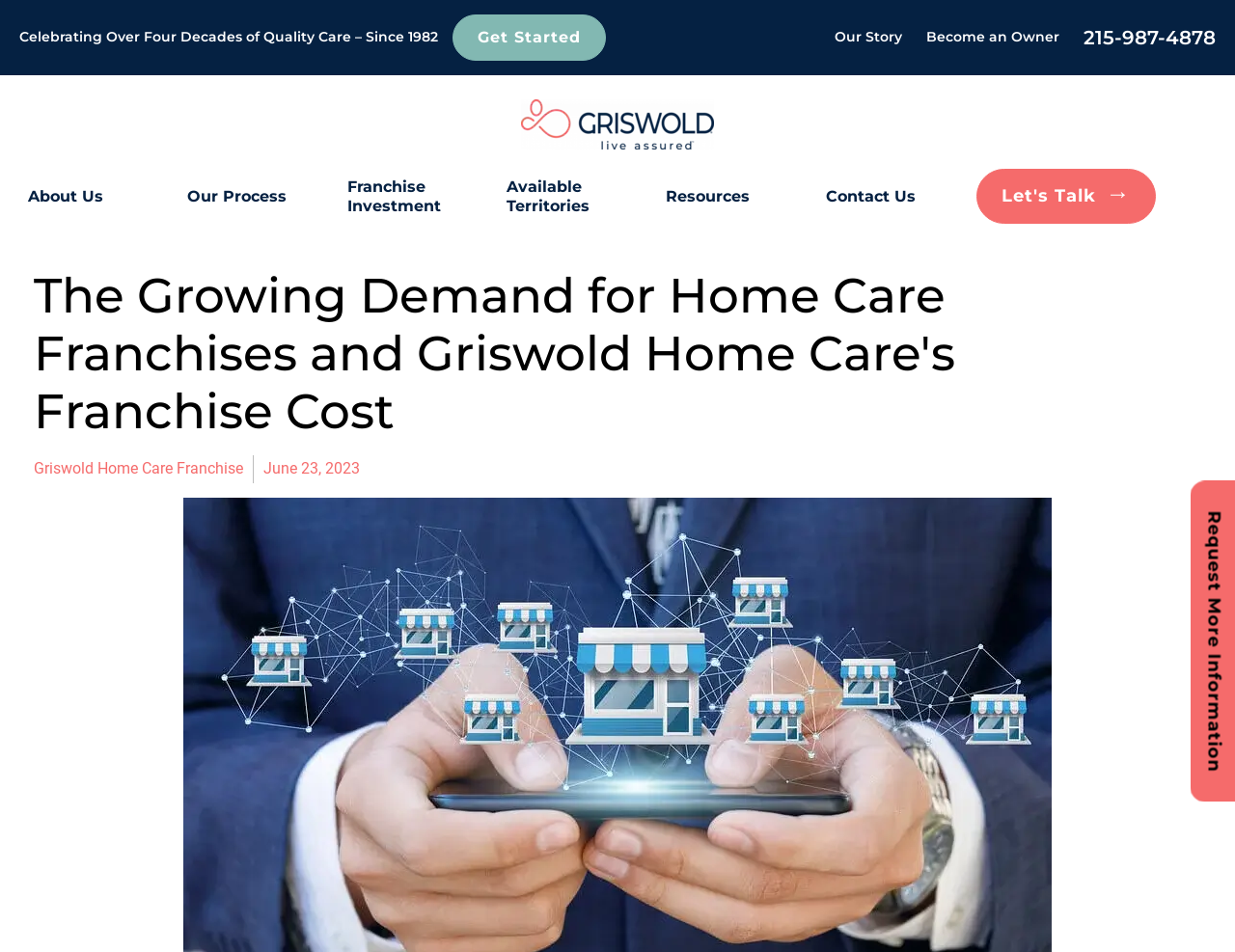Given the element description "215-987-4878" in the screenshot, predict the bounding box coordinates of that UI element.

[0.877, 0.021, 0.984, 0.058]